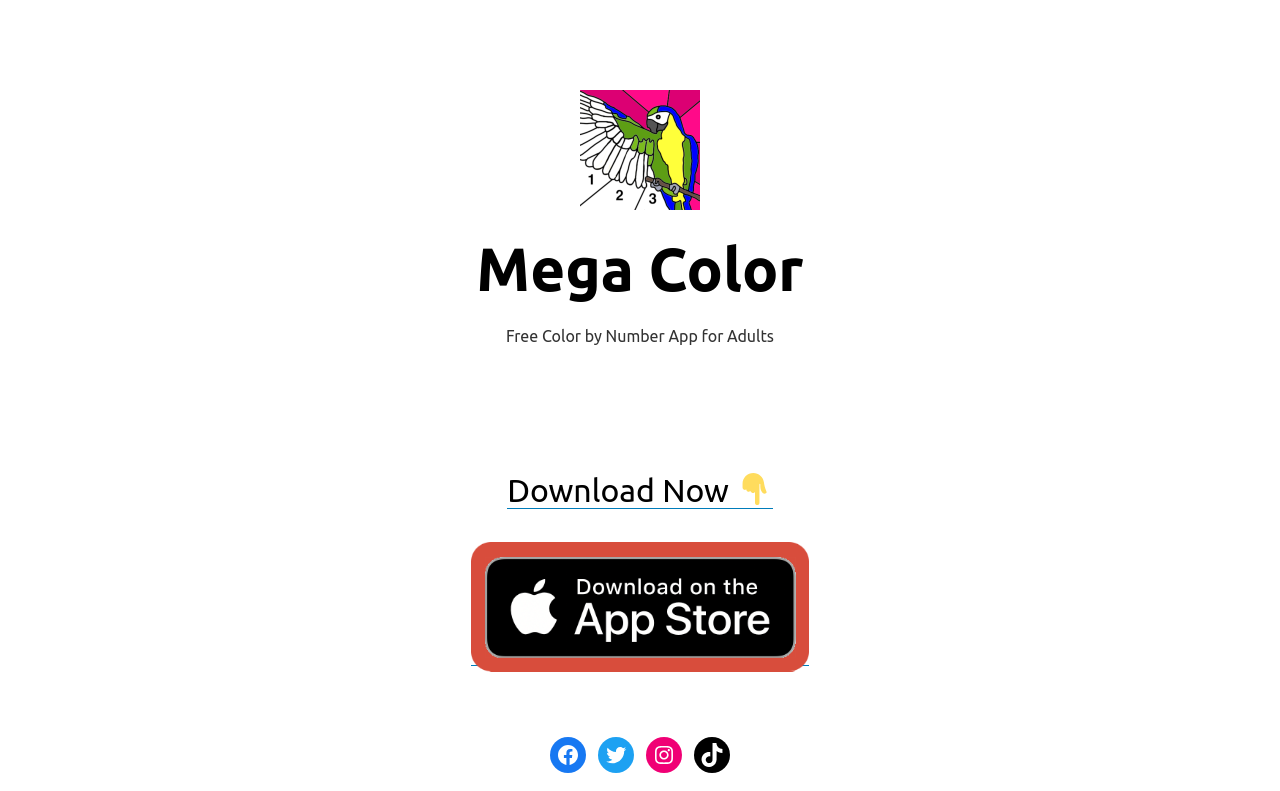Please locate the bounding box coordinates of the element that should be clicked to achieve the given instruction: "Click the 'Download Now ' link".

[0.396, 0.597, 0.604, 0.644]